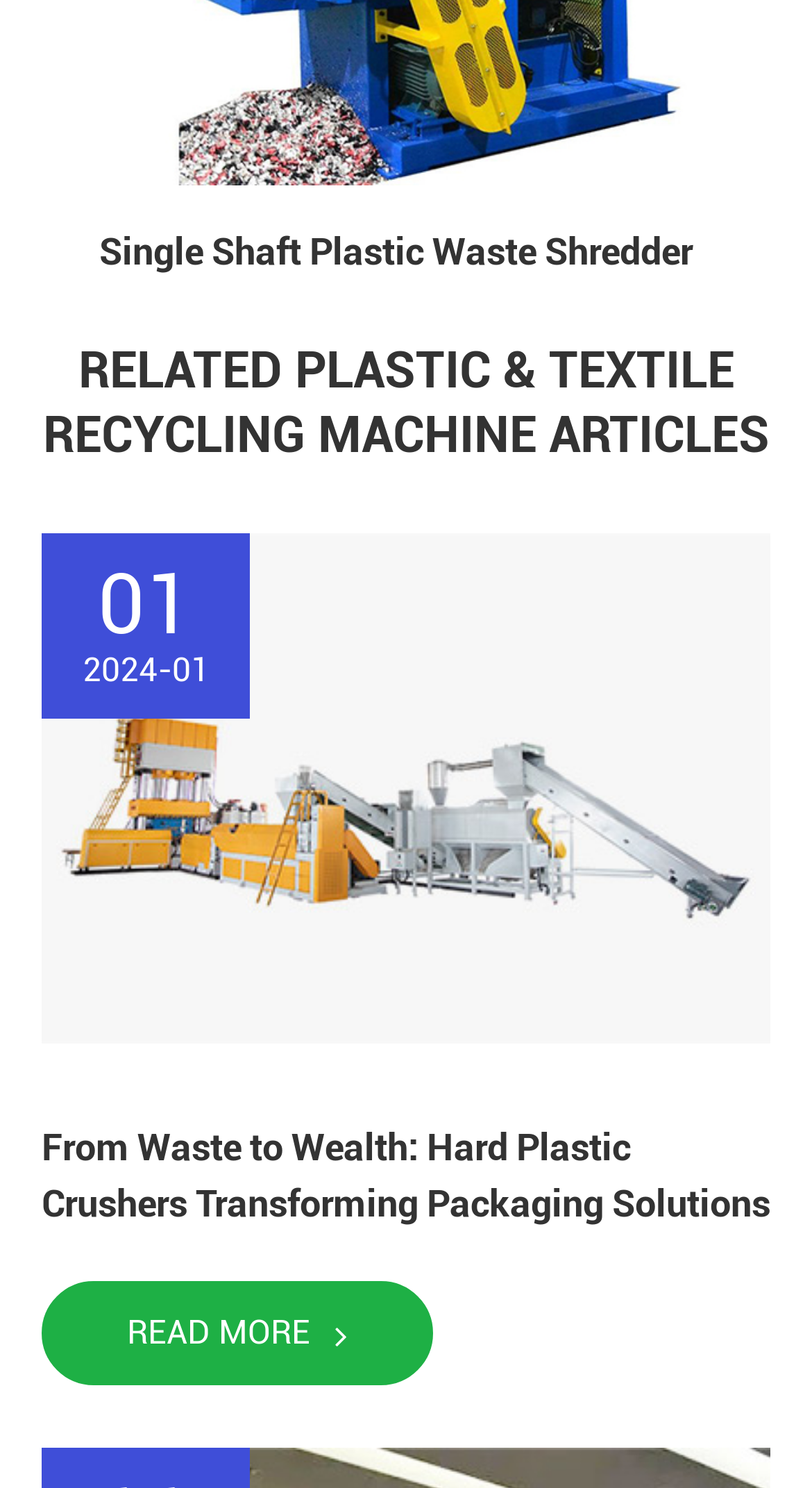What type of machine is mentioned in the webpage?
Based on the screenshot, provide your answer in one word or phrase.

Plastic waste shredder